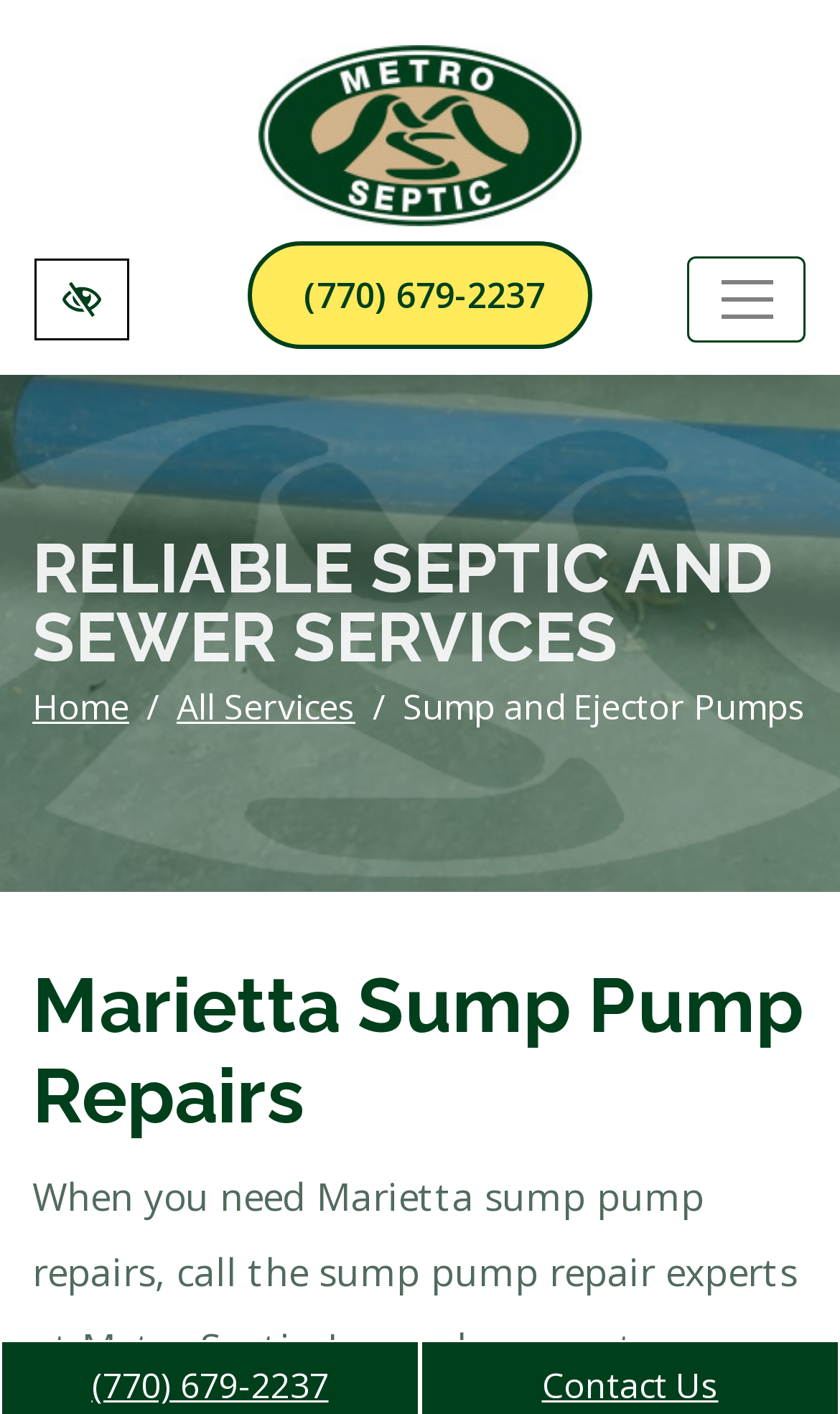What is the phone number on the webpage?
Refer to the image and give a detailed answer to the query.

I found the phone number on the webpage by looking at the link element with the text 'call us (770) 679-2237' which has a bounding box coordinate of [0.295, 0.171, 0.705, 0.247].